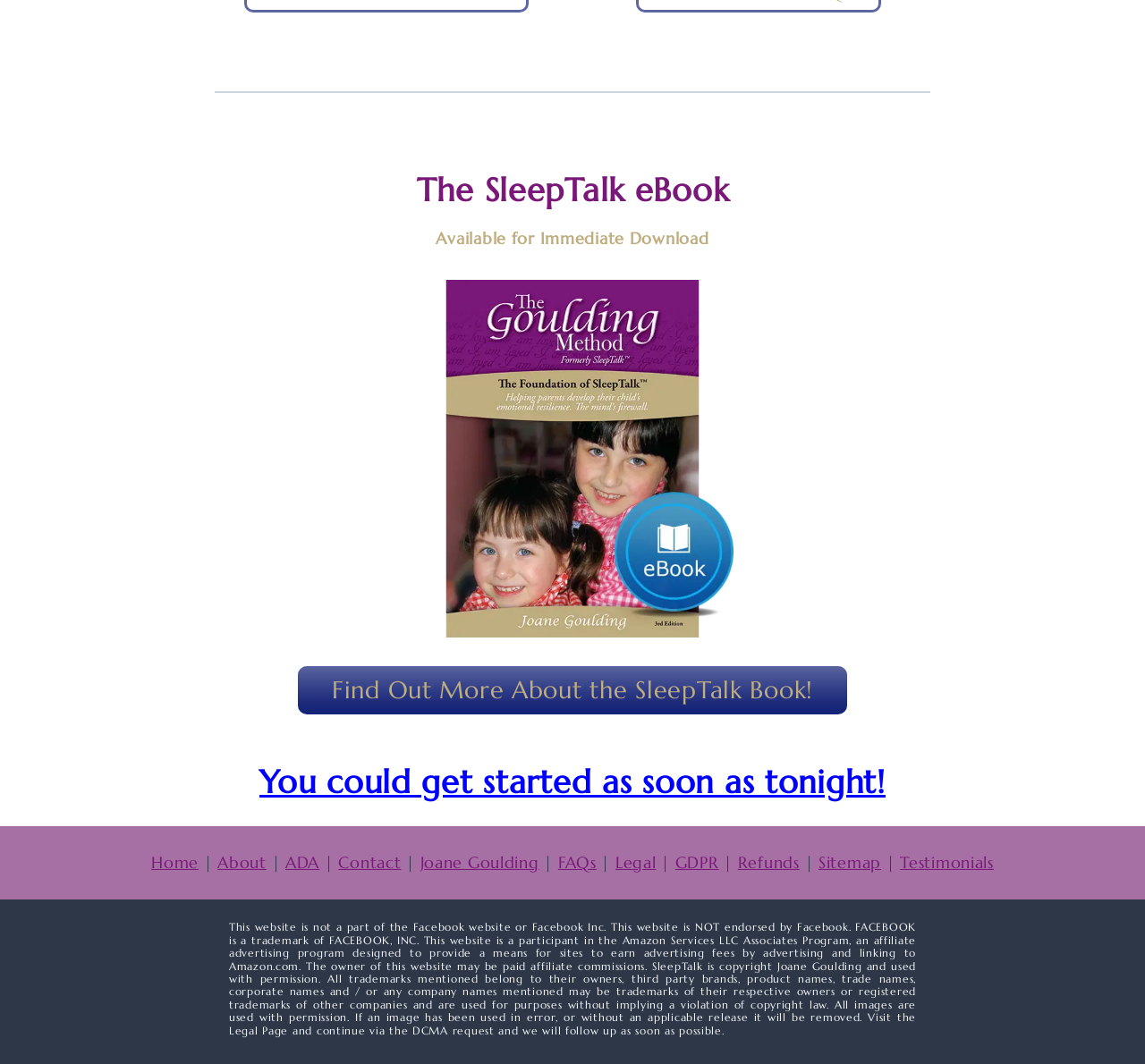Identify the bounding box coordinates for the element that needs to be clicked to fulfill this instruction: "Find out more about the SleepTalk book". Provide the coordinates in the format of four float numbers between 0 and 1: [left, top, right, bottom].

[0.26, 0.626, 0.74, 0.672]